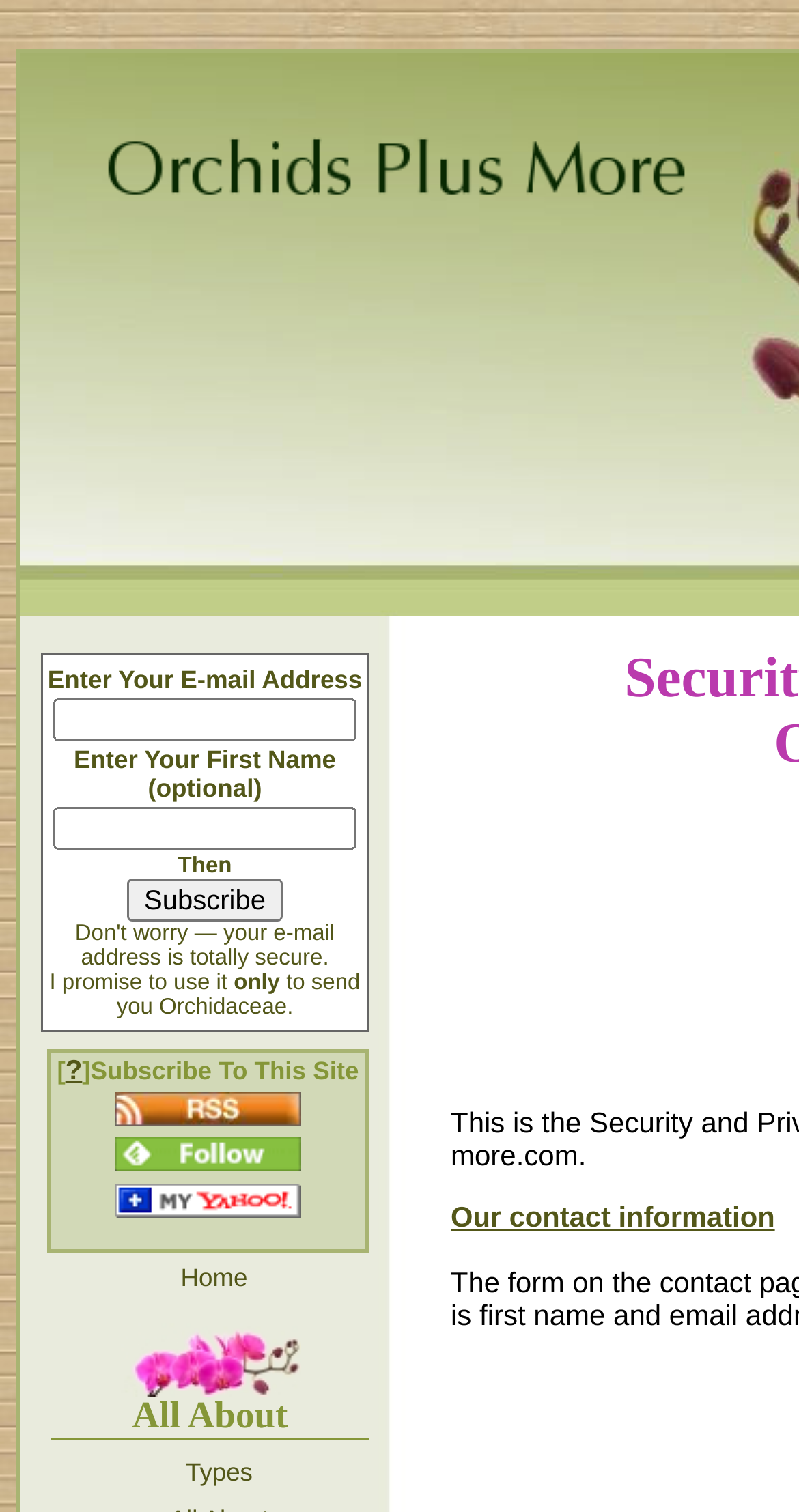Identify the bounding box coordinates of the section that should be clicked to achieve the task described: "View 'Sitemap'".

None